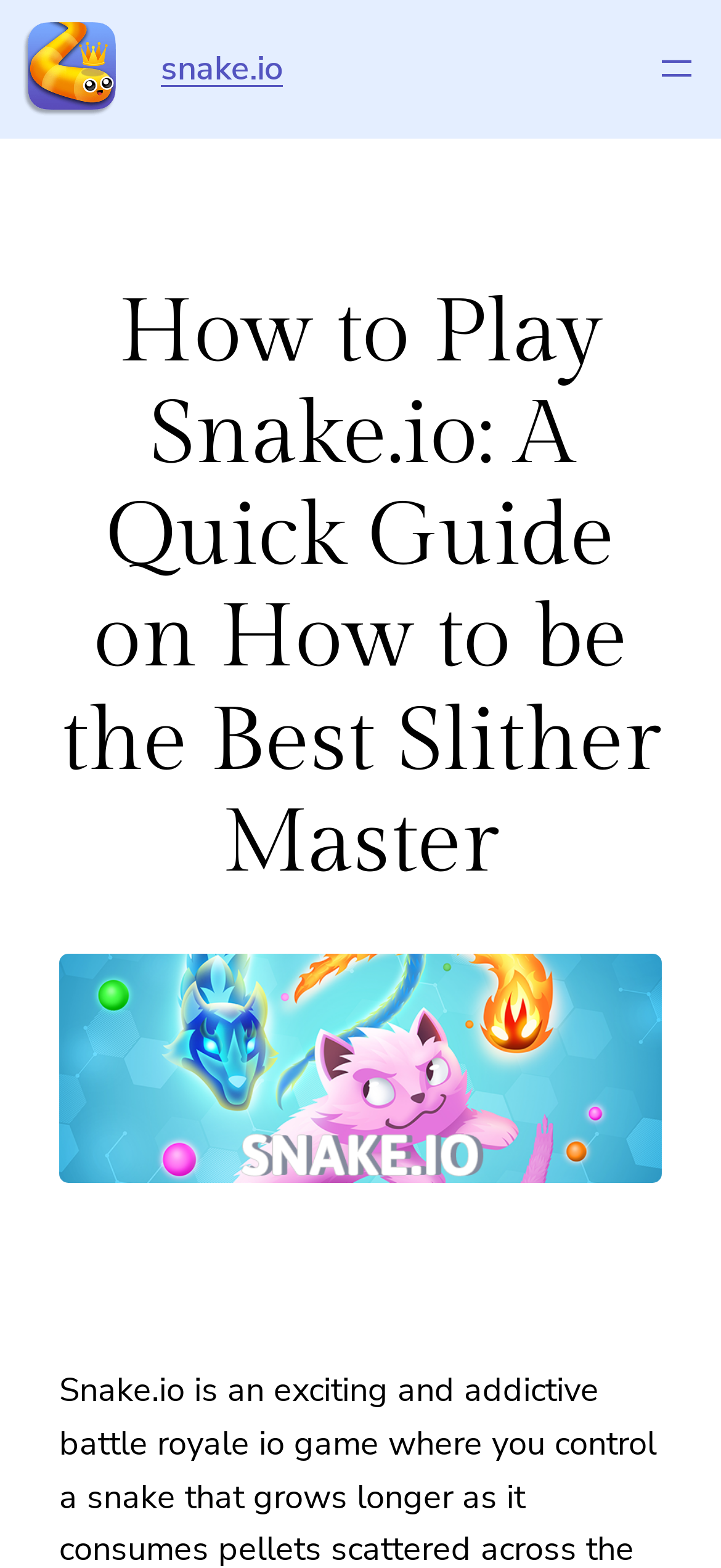What is the main topic of the webpage?
Please provide a single word or phrase as the answer based on the screenshot.

How to play Snake.io